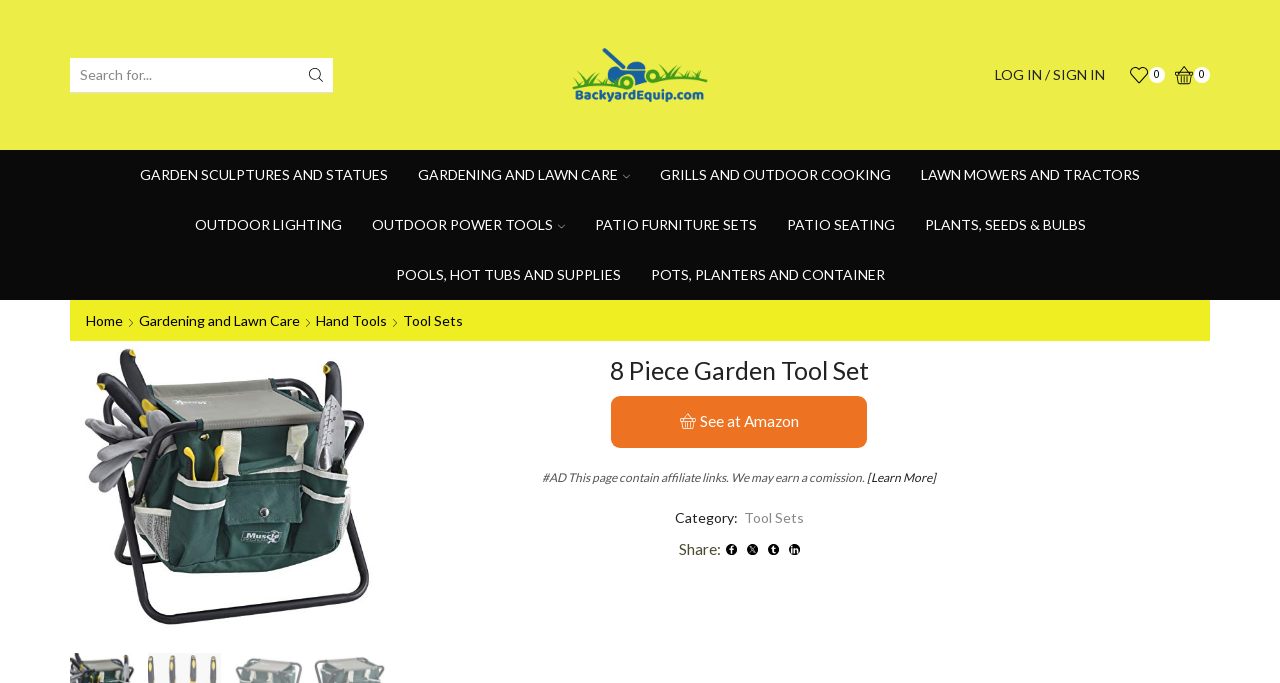Using the provided element description: "Plants, Seeds & Bulbs", determine the bounding box coordinates of the corresponding UI element in the screenshot.

[0.711, 0.293, 0.86, 0.366]